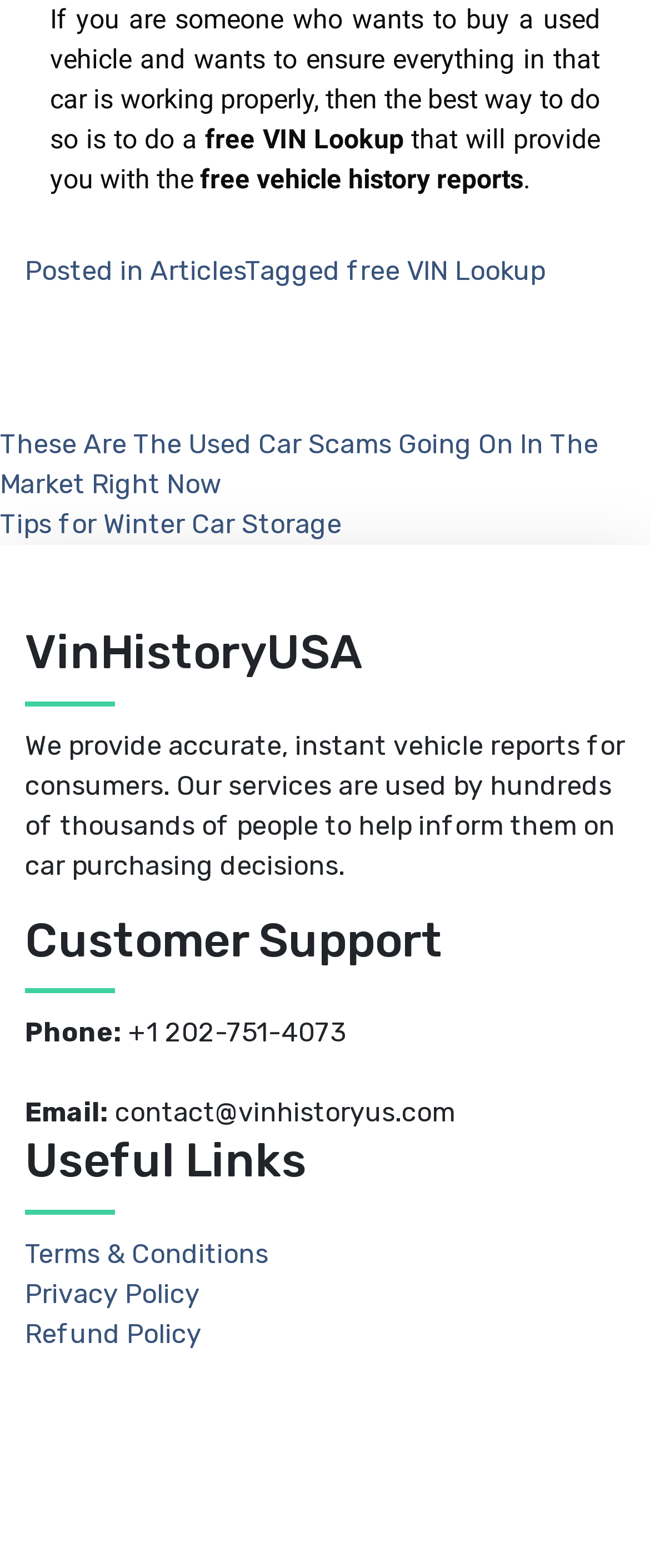From the screenshot, find the bounding box of the UI element matching this description: "Menu". Supply the bounding box coordinates in the form [left, top, right, bottom], each a float between 0 and 1.

None